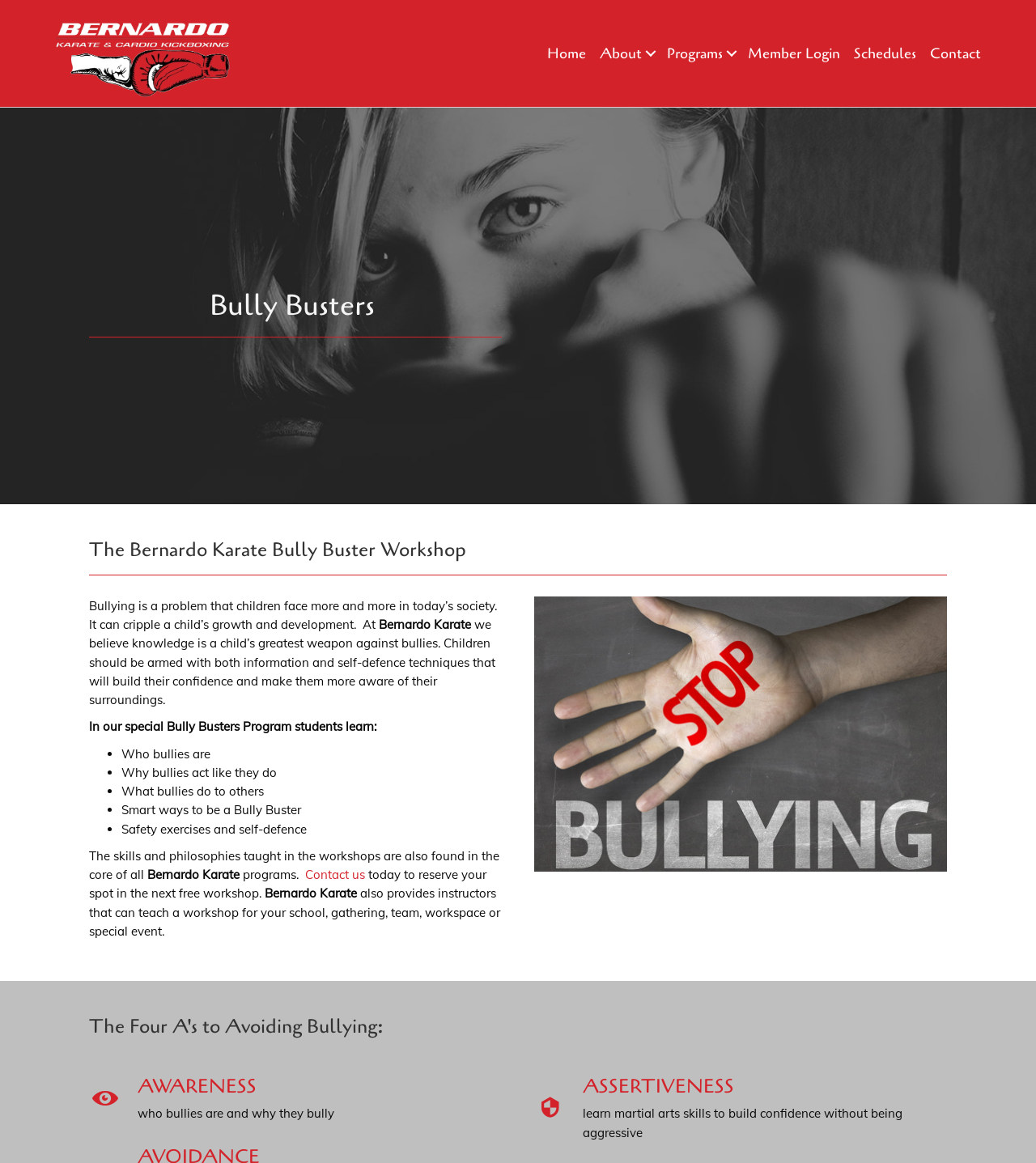Refer to the element description Member Login and identify the corresponding bounding box in the screenshot. Format the coordinates as (top-left x, top-left y, bottom-right x, bottom-right y) with values in the range of 0 to 1.

[0.716, 0.034, 0.817, 0.058]